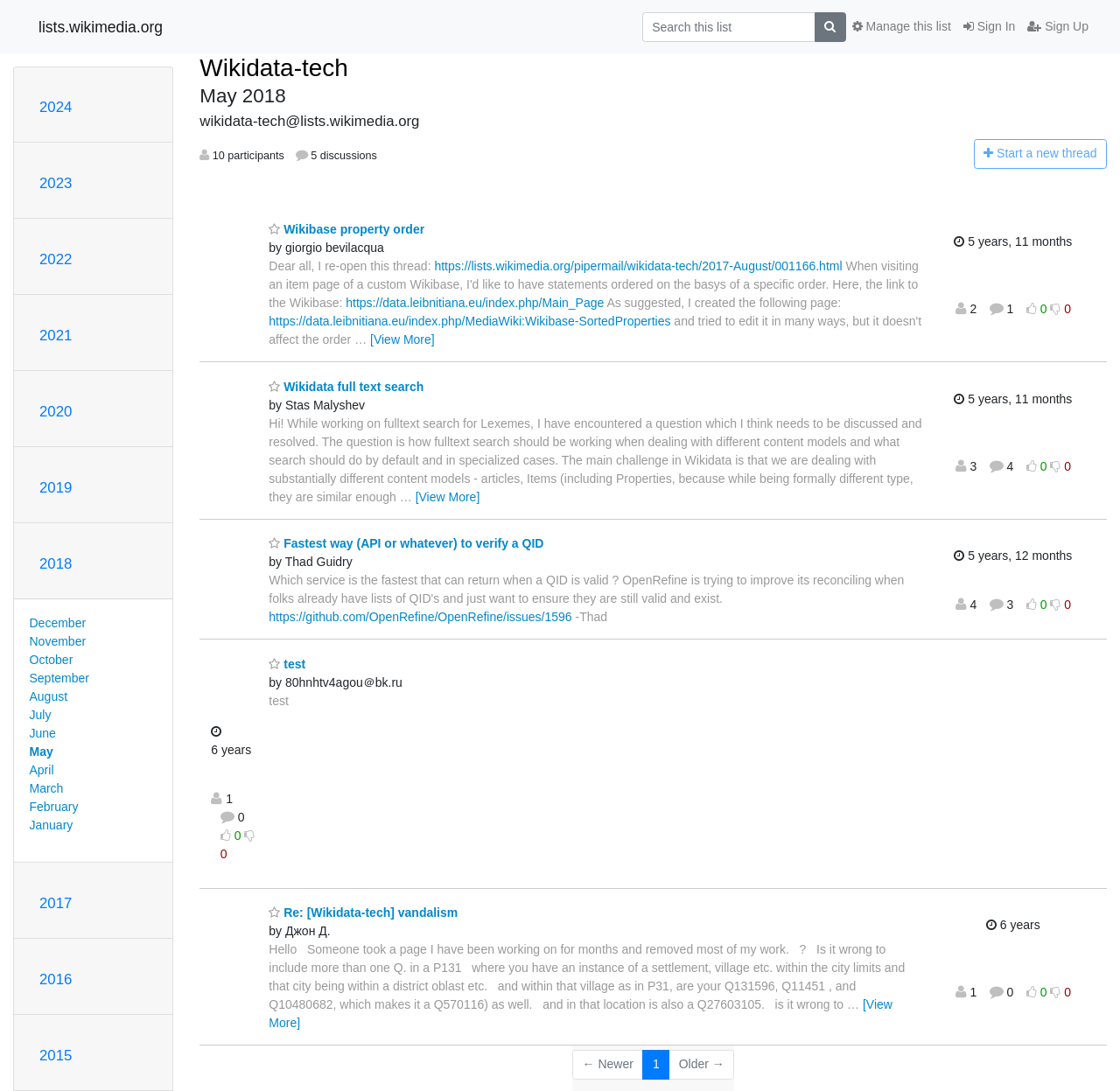Find the bounding box coordinates corresponding to the UI element with the description: "Wikidata full text search". The coordinates should be formatted as [left, top, right, bottom], with values as floats between 0 and 1.

[0.24, 0.348, 0.378, 0.361]